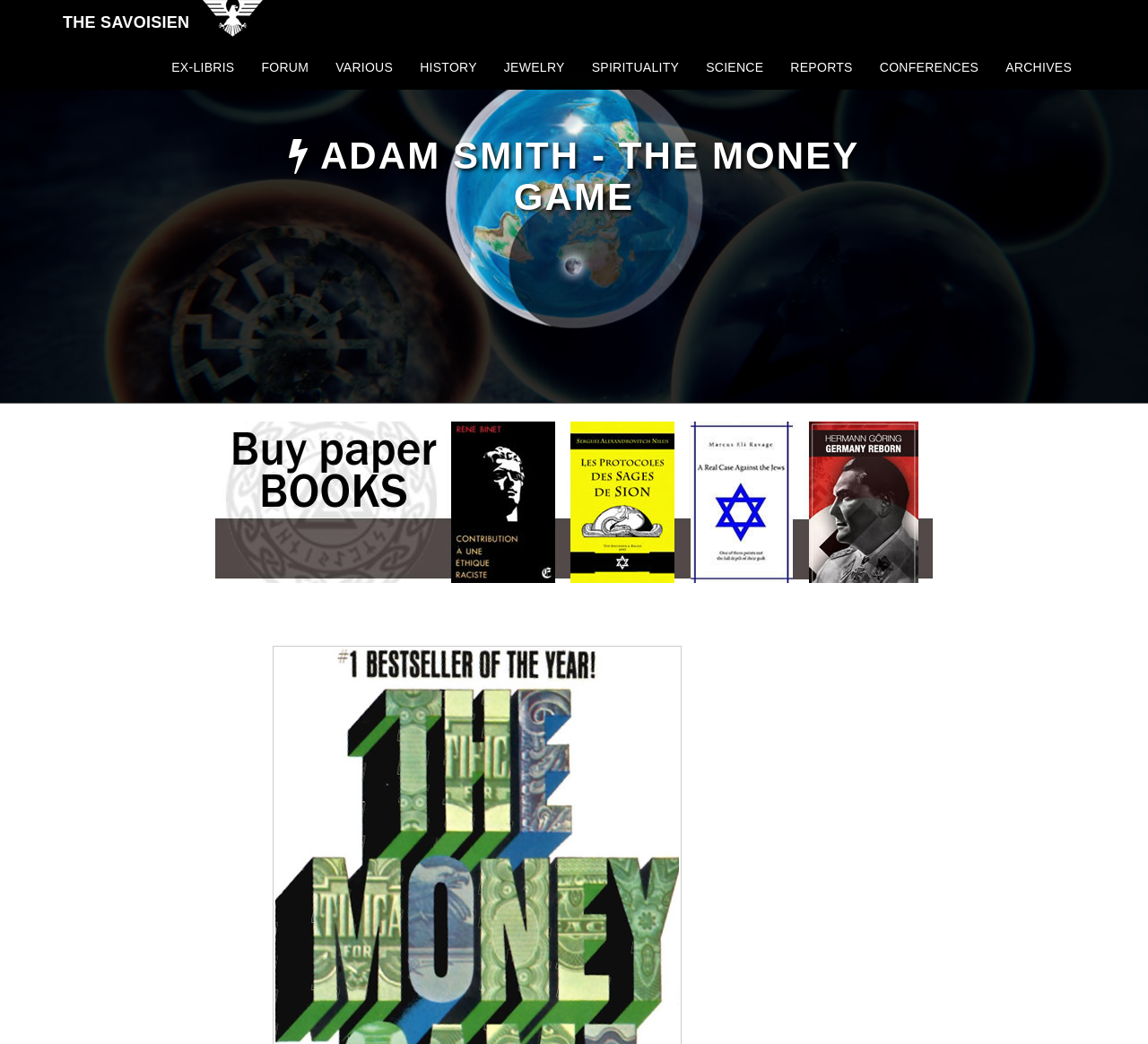Locate the bounding box coordinates of the element's region that should be clicked to carry out the following instruction: "visit the page of SPIRITUALITY". The coordinates need to be four float numbers between 0 and 1, i.e., [left, top, right, bottom].

[0.504, 0.057, 0.603, 0.1]